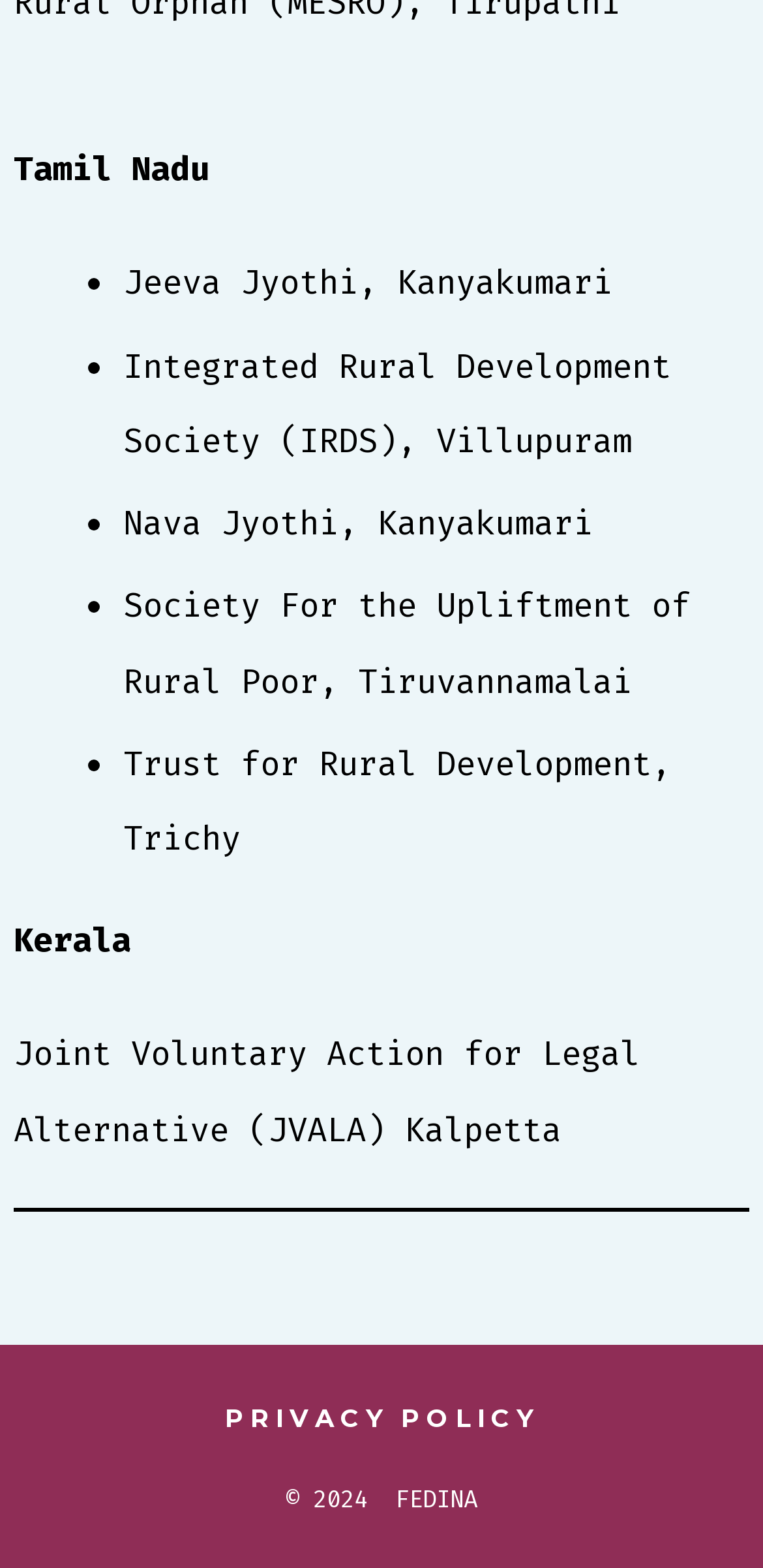Please provide the bounding box coordinate of the region that matches the element description: Privacy Policy. Coordinates should be in the format (top-left x, top-left y, bottom-right x, bottom-right y) and all values should be between 0 and 1.

[0.0, 0.885, 1.0, 0.925]